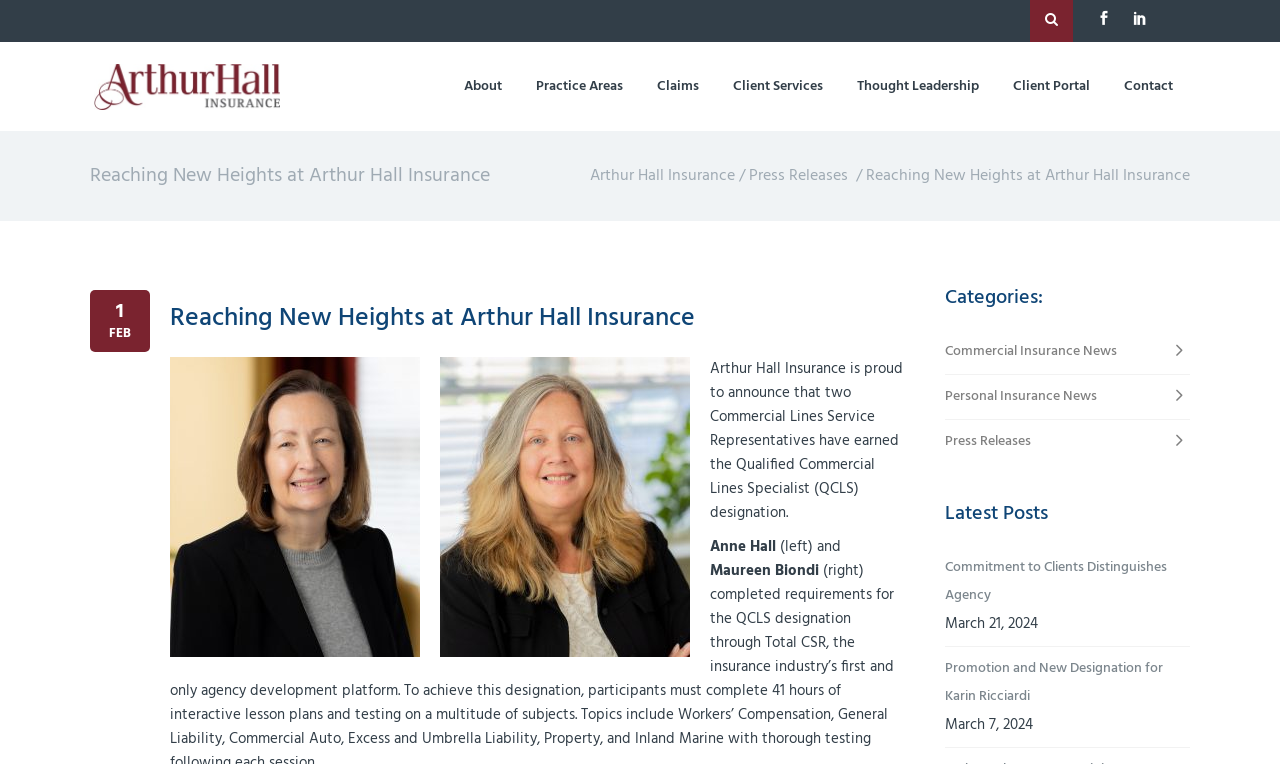How many people are mentioned in the press release?
Refer to the image and give a detailed answer to the query.

The press release mentions two Commercial Lines Service Representatives who have earned the Qualified Commercial Lines Specialist (QCLS) designation. Their portraits are also displayed on the webpage, with Anne Hall and Maureen Biondi being the two individuals mentioned.